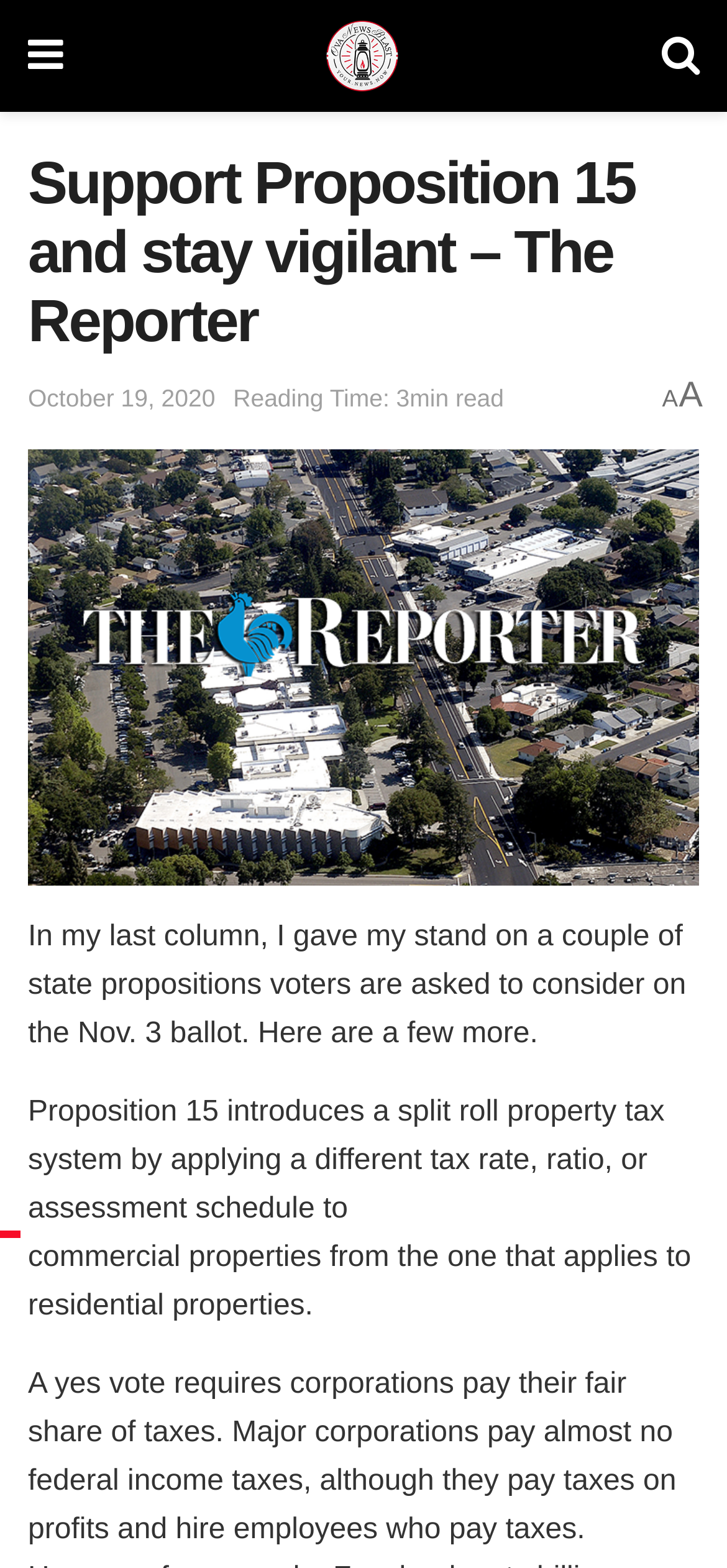How many minutes does it take to read the article?
Please provide a detailed and comprehensive answer to the question.

I found the reading time by looking at the StaticText element with the text 'Reading Time: 3min read' which is located below the date of the article.